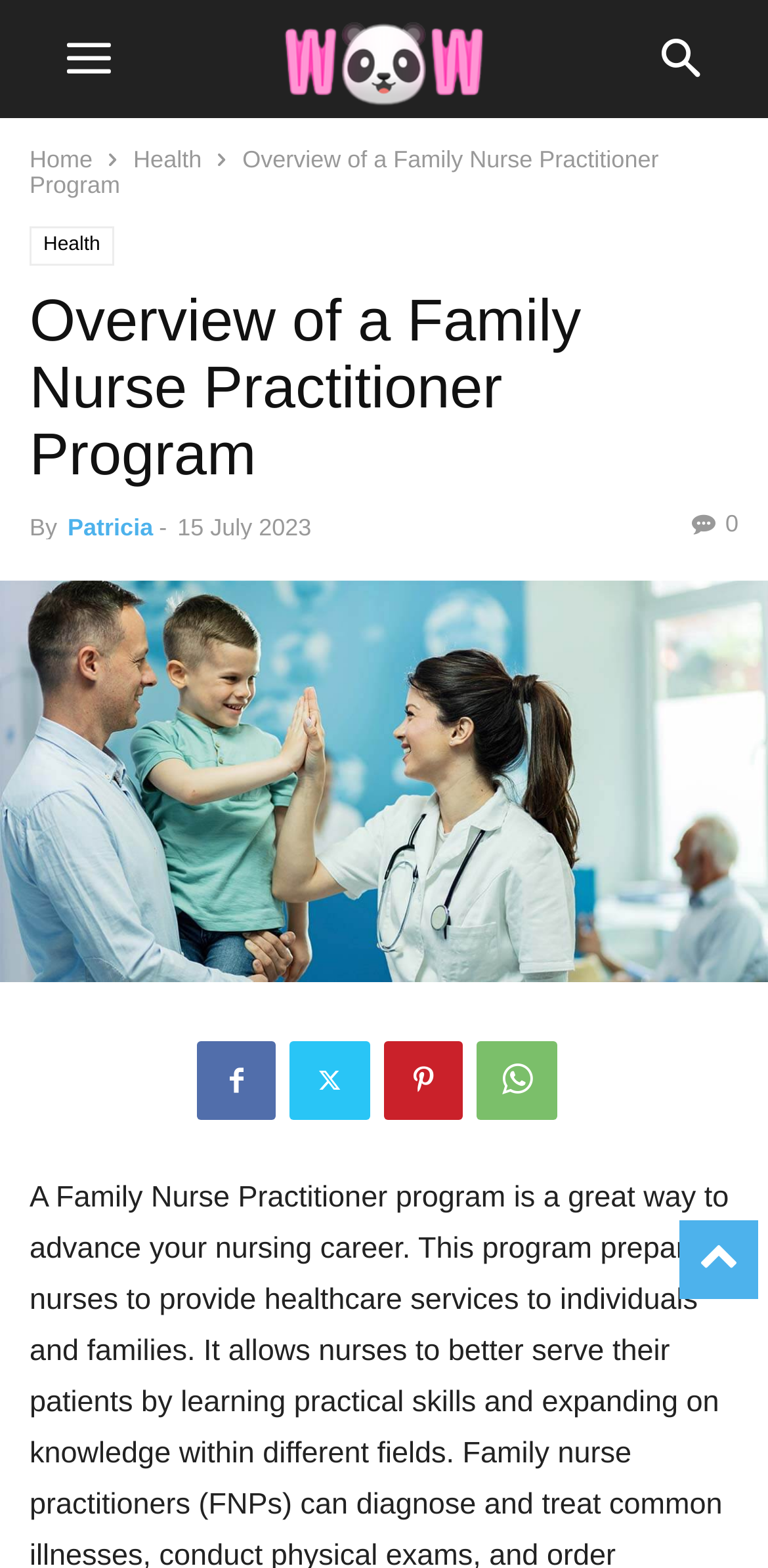Find the bounding box coordinates of the area that needs to be clicked in order to achieve the following instruction: "scroll to top". The coordinates should be specified as four float numbers between 0 and 1, i.e., [left, top, right, bottom].

[0.885, 0.778, 0.987, 0.807]